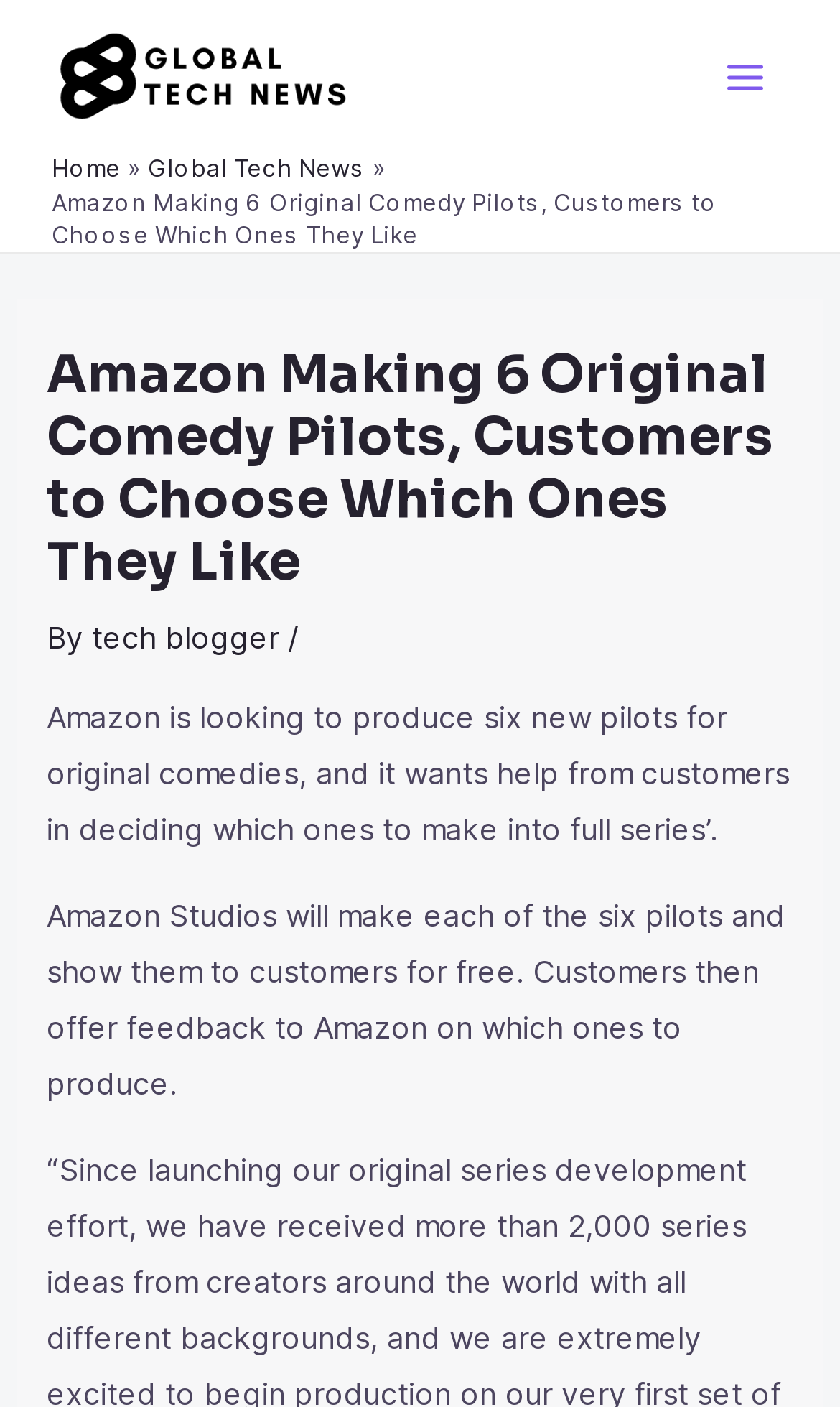Please respond to the question using a single word or phrase:
What is Amazon looking to produce?

six new pilots